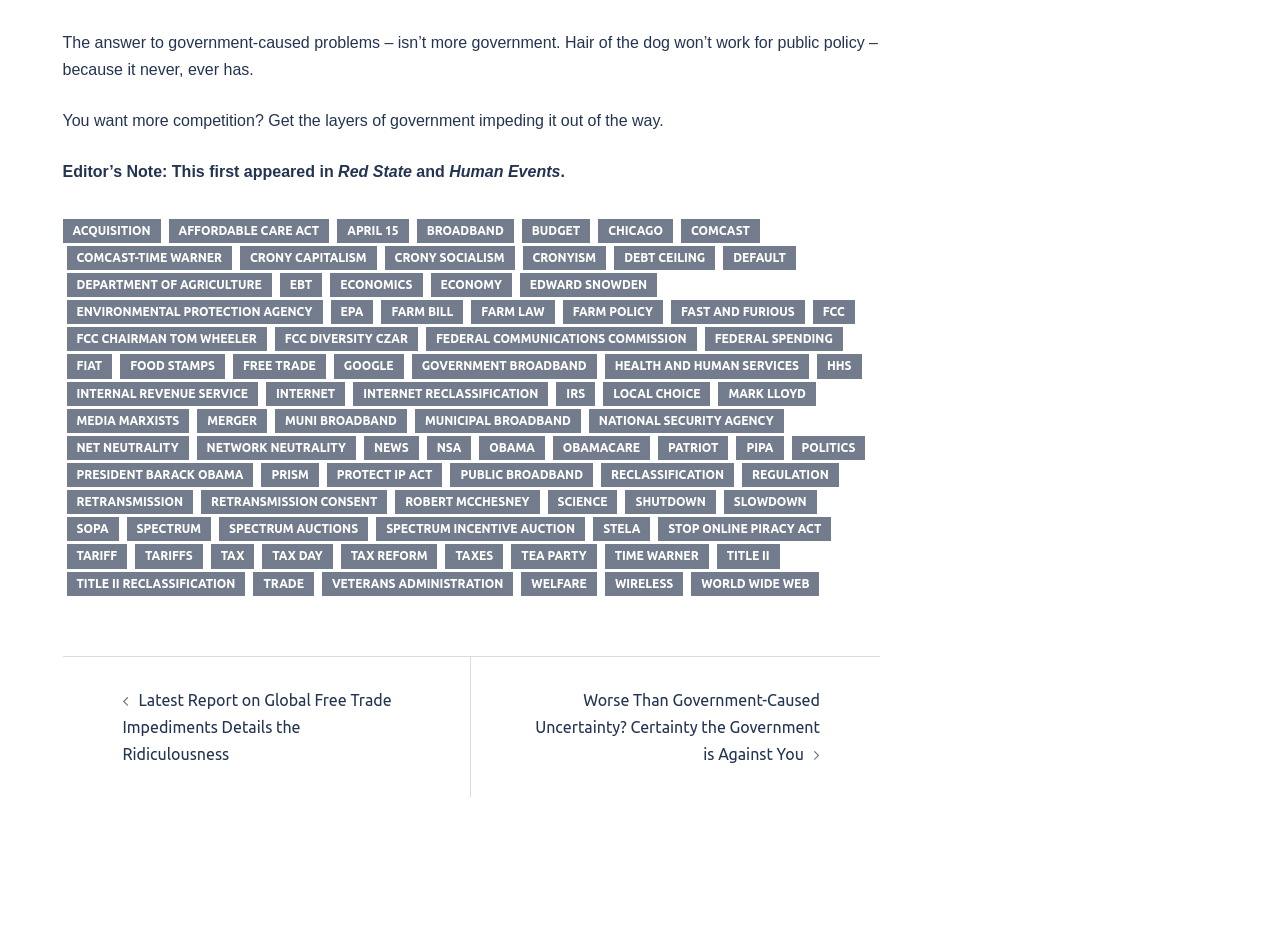Locate the bounding box coordinates of the element you need to click to accomplish the task described by this instruction: "Learn about 'BROADBAND'".

[0.326, 0.236, 0.401, 0.262]